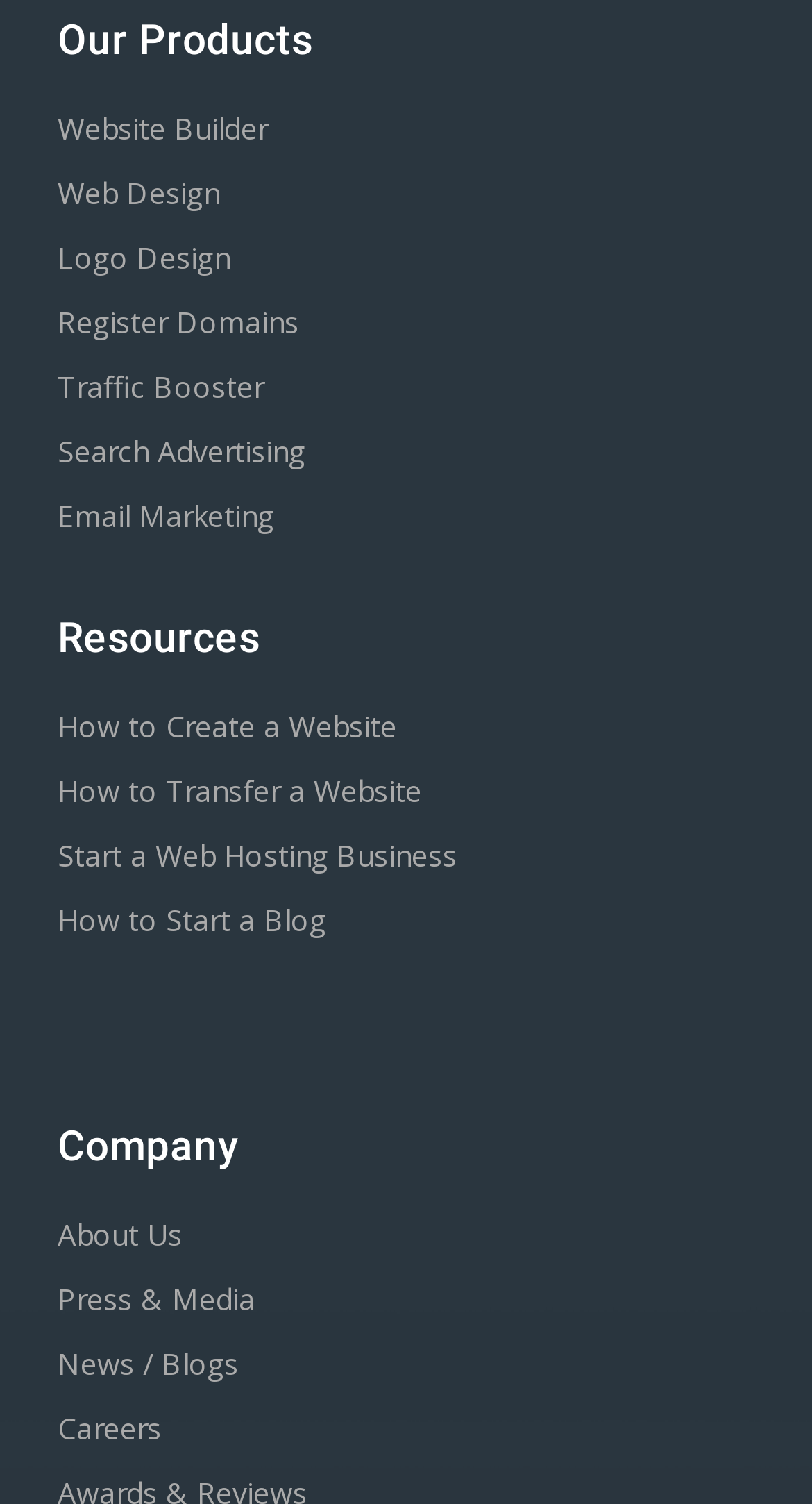Please answer the following query using a single word or phrase: 
How many resources are listed?

4